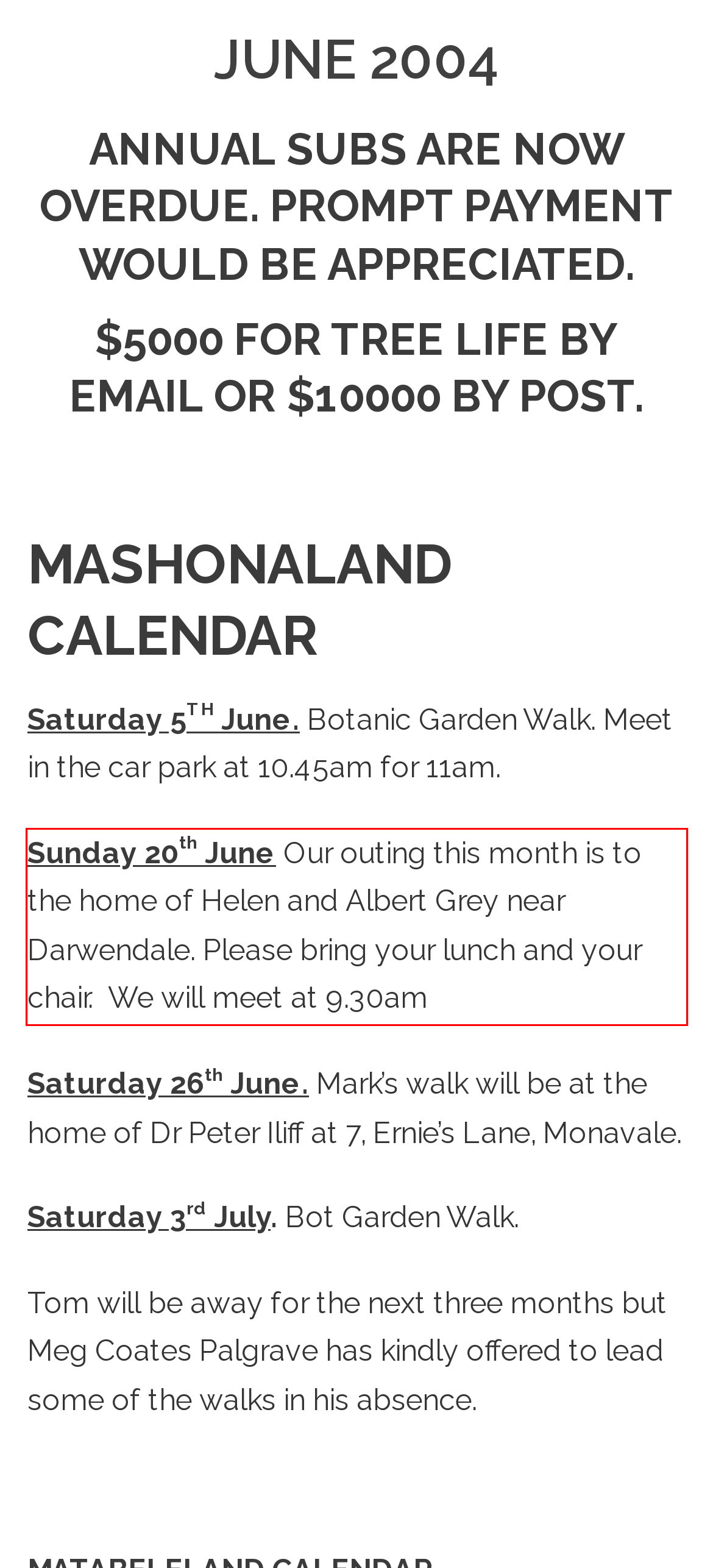You are provided with a screenshot of a webpage containing a red bounding box. Please extract the text enclosed by this red bounding box.

Sunday 20th June Our outing this month is to the home of Helen and Albert Grey near Darwendale. Please bring your lunch and your chair. We will meet at 9.30am